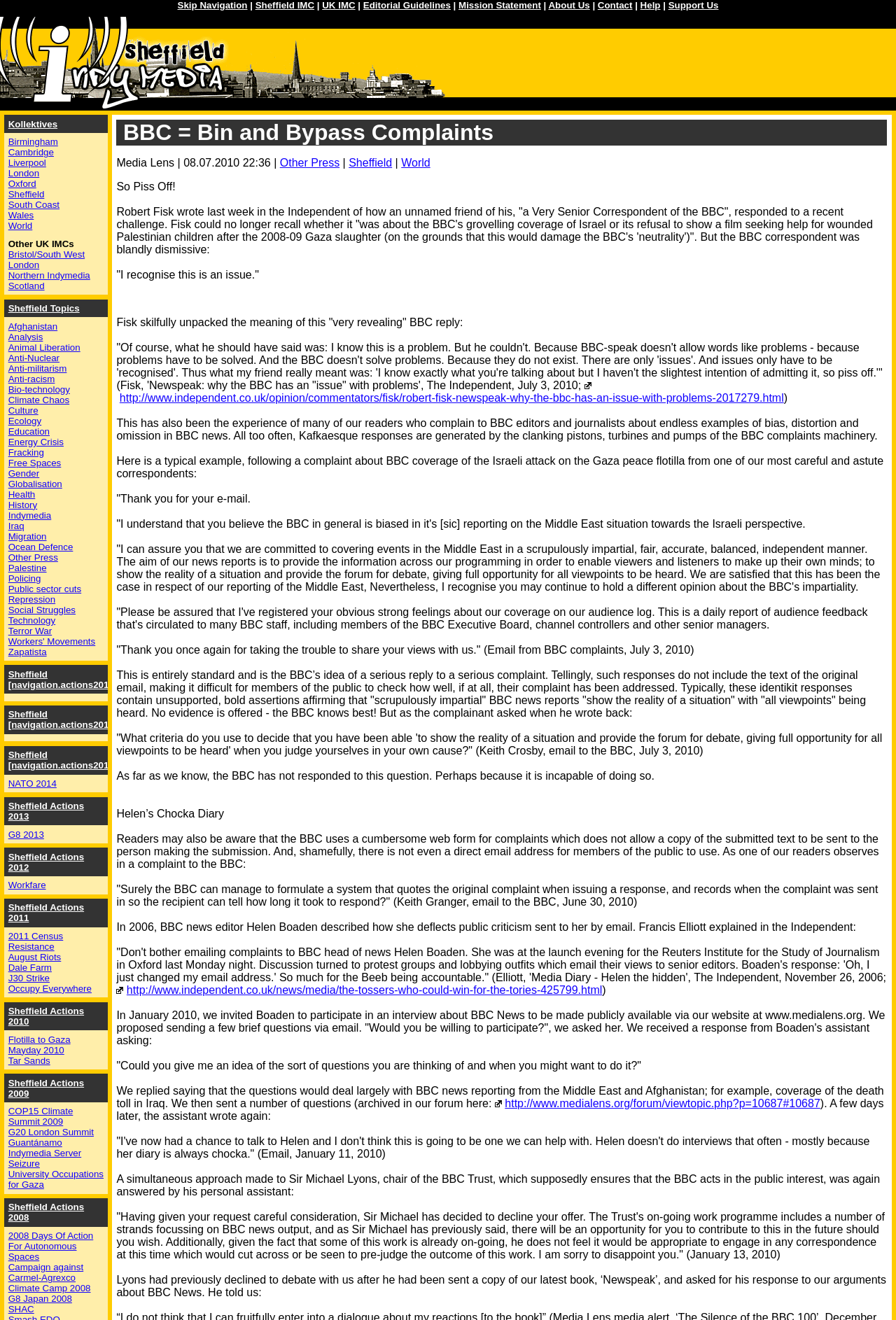Find the bounding box coordinates of the element to click in order to complete this instruction: "Read the 'So Piss Off!' text". The bounding box coordinates must be four float numbers between 0 and 1, denoted as [left, top, right, bottom].

[0.13, 0.137, 0.196, 0.146]